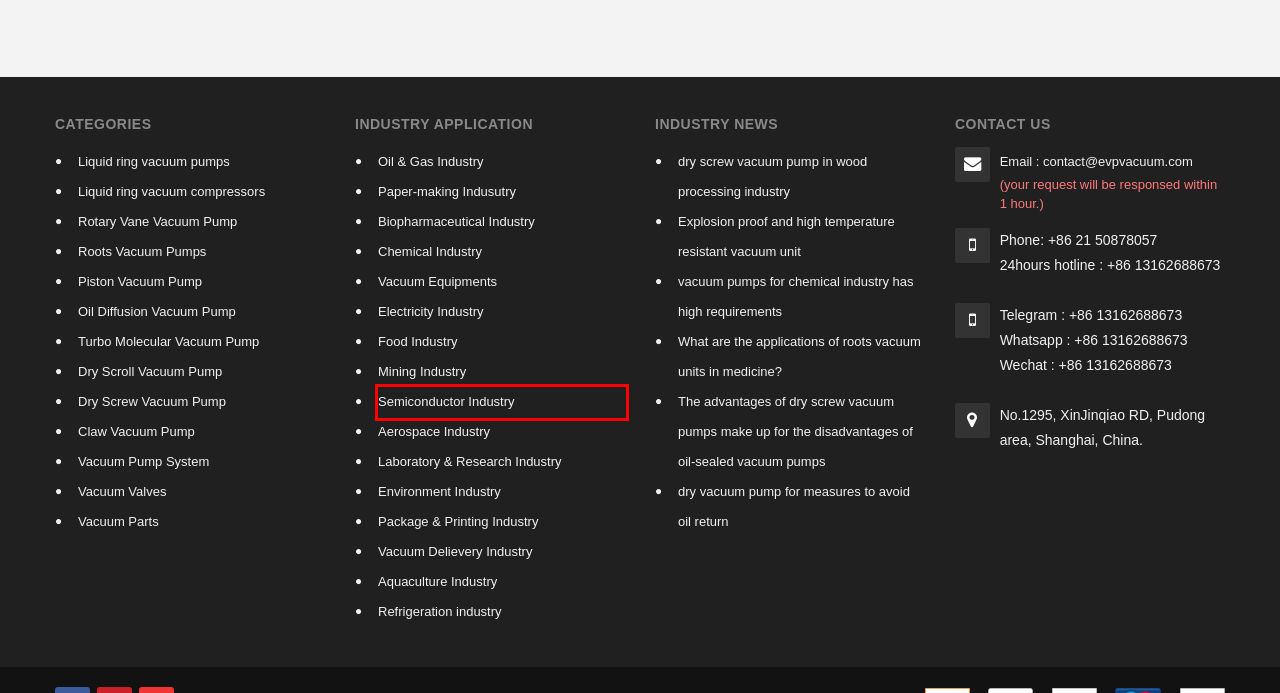Given a screenshot of a webpage with a red bounding box highlighting a UI element, choose the description that best corresponds to the new webpage after clicking the element within the red bounding box. Here are your options:
A. Vacuum Delievery Industry- Vacuum Pump - EVP Vacuum Solution!
B. dry vacuum pump for measures to avoid oil return- Vacuum Pump - EVP Vacuum Solution!
C. Electrical Power Industry- Vacuum Pump - EVP Vacuum Solution!
D. Chemical Industry- Vacuum Pump - EVP Vacuum Solution!
E. Aquaculture Industry- Vacuum Pump - EVP Vacuum Solution!
F. Environment Industry- Vacuum Pump - EVP Vacuum Solution!
G. Semiconductor Industry- Vacuum Pump - EVP Vacuum Solution!
H. What are the applications of roots vacuum units in medicine?- Vacuum Pump - EVP Vacuum Solution!

G